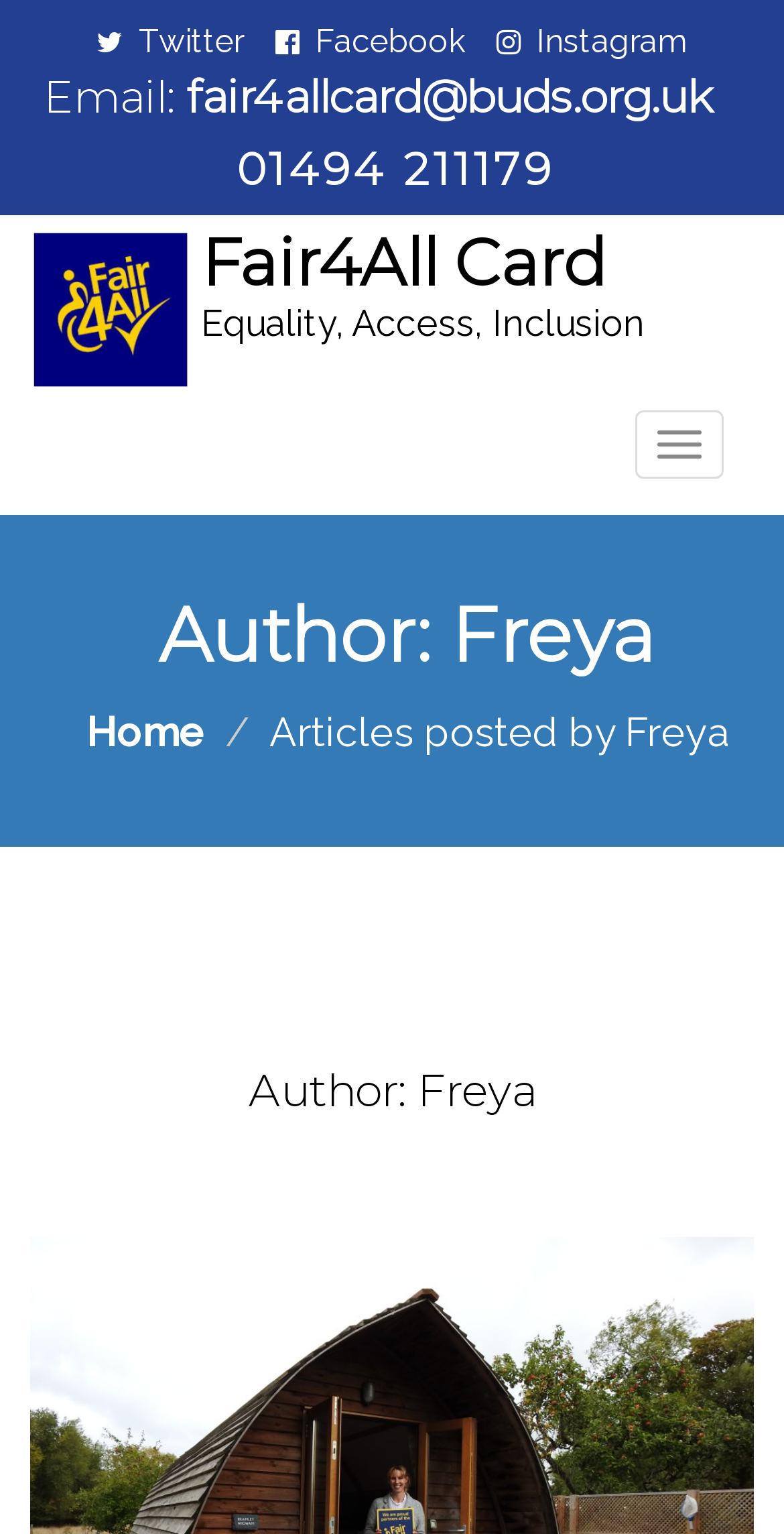Can you specify the bounding box coordinates of the area that needs to be clicked to fulfill the following instruction: "Learn more about Fair4All Card"?

[0.256, 0.136, 0.813, 0.216]